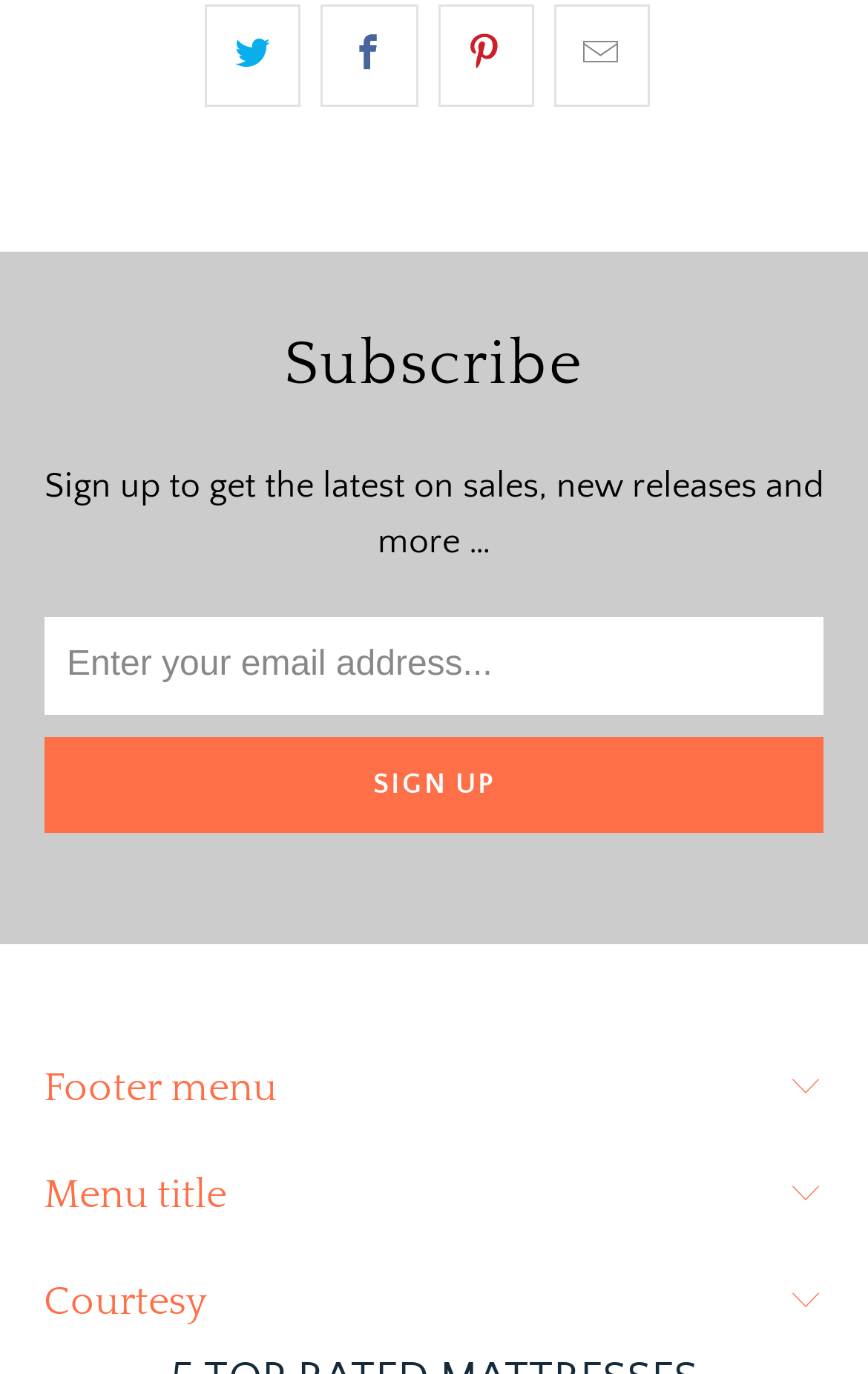Respond to the question below with a concise word or phrase:
What is the purpose of the textbox?

Enter email address